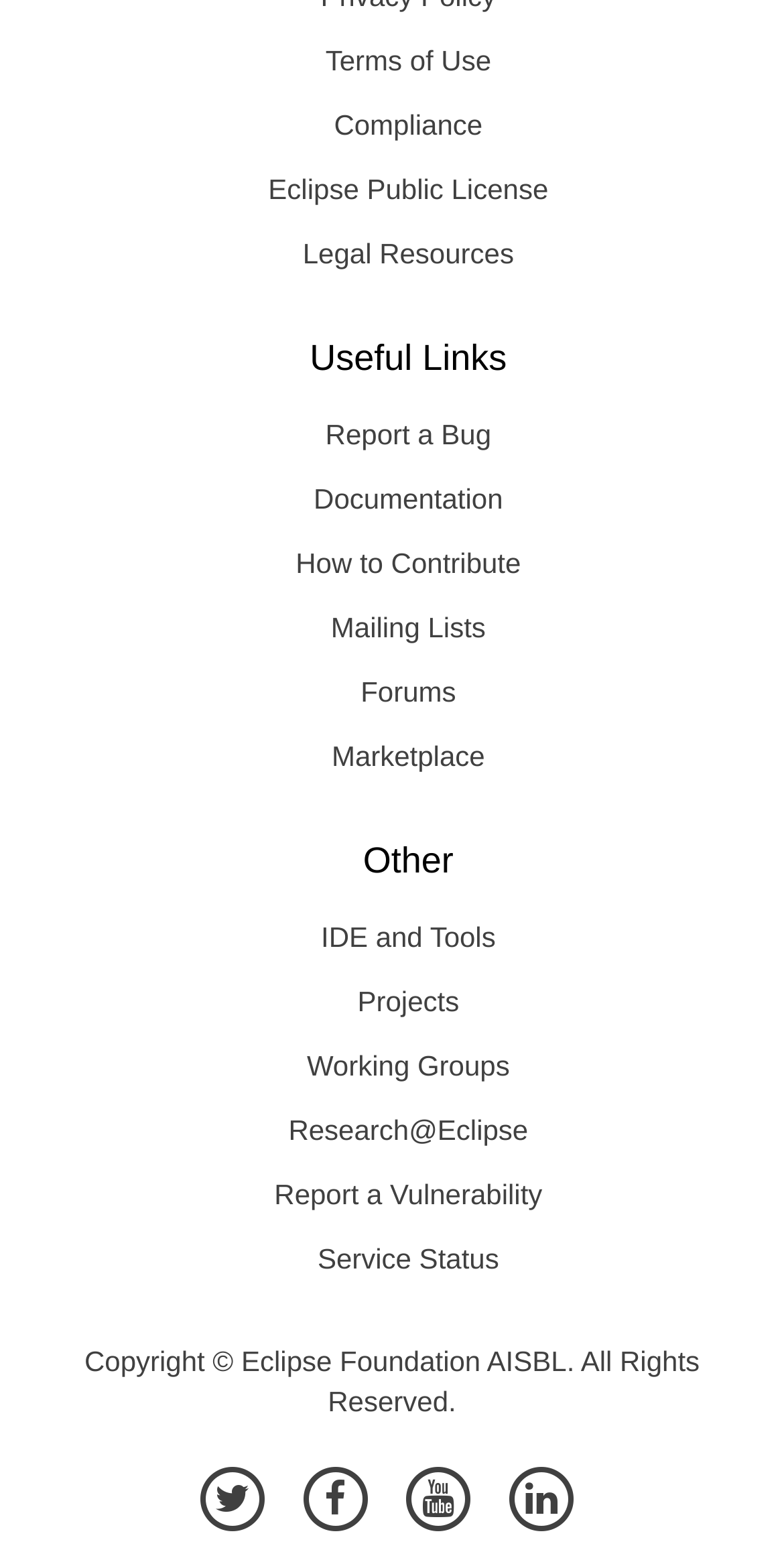How many links are under 'Useful Links'?
Using the visual information from the image, give a one-word or short-phrase answer.

9